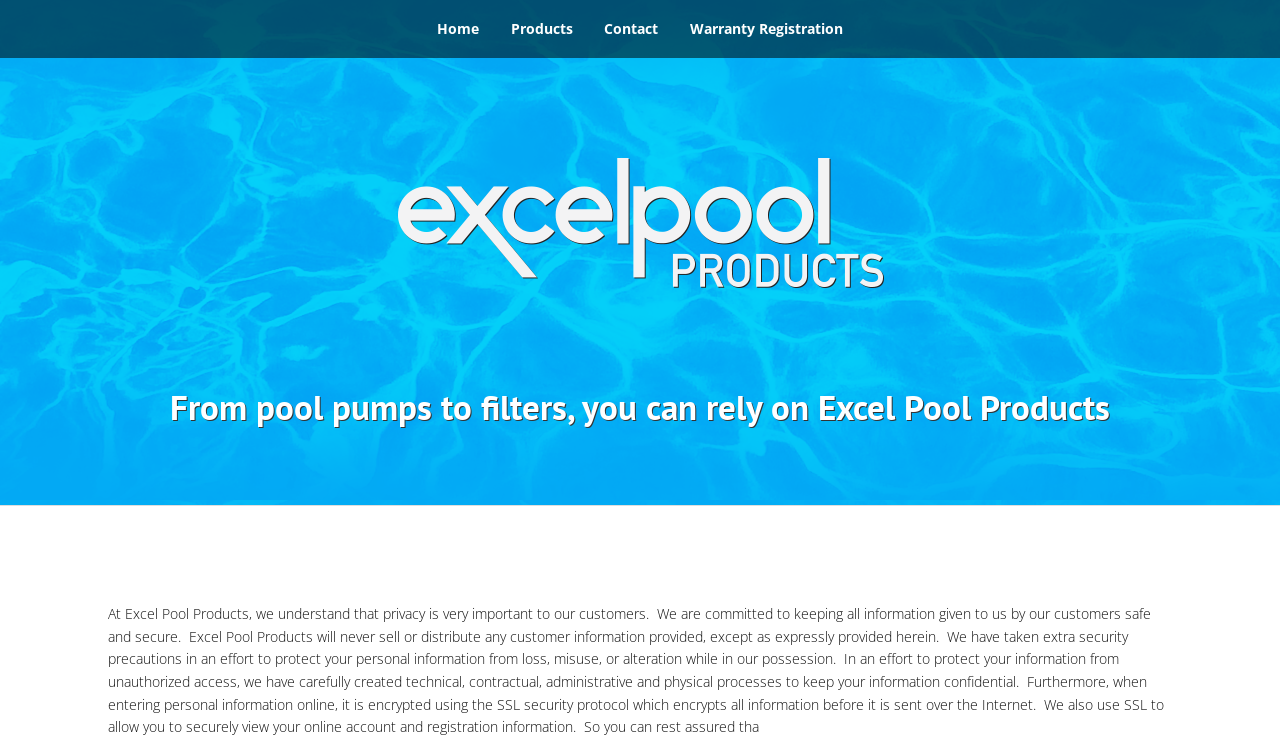Please identify the bounding box coordinates of the area I need to click to accomplish the following instruction: "view products".

[0.388, 0.0, 0.459, 0.078]